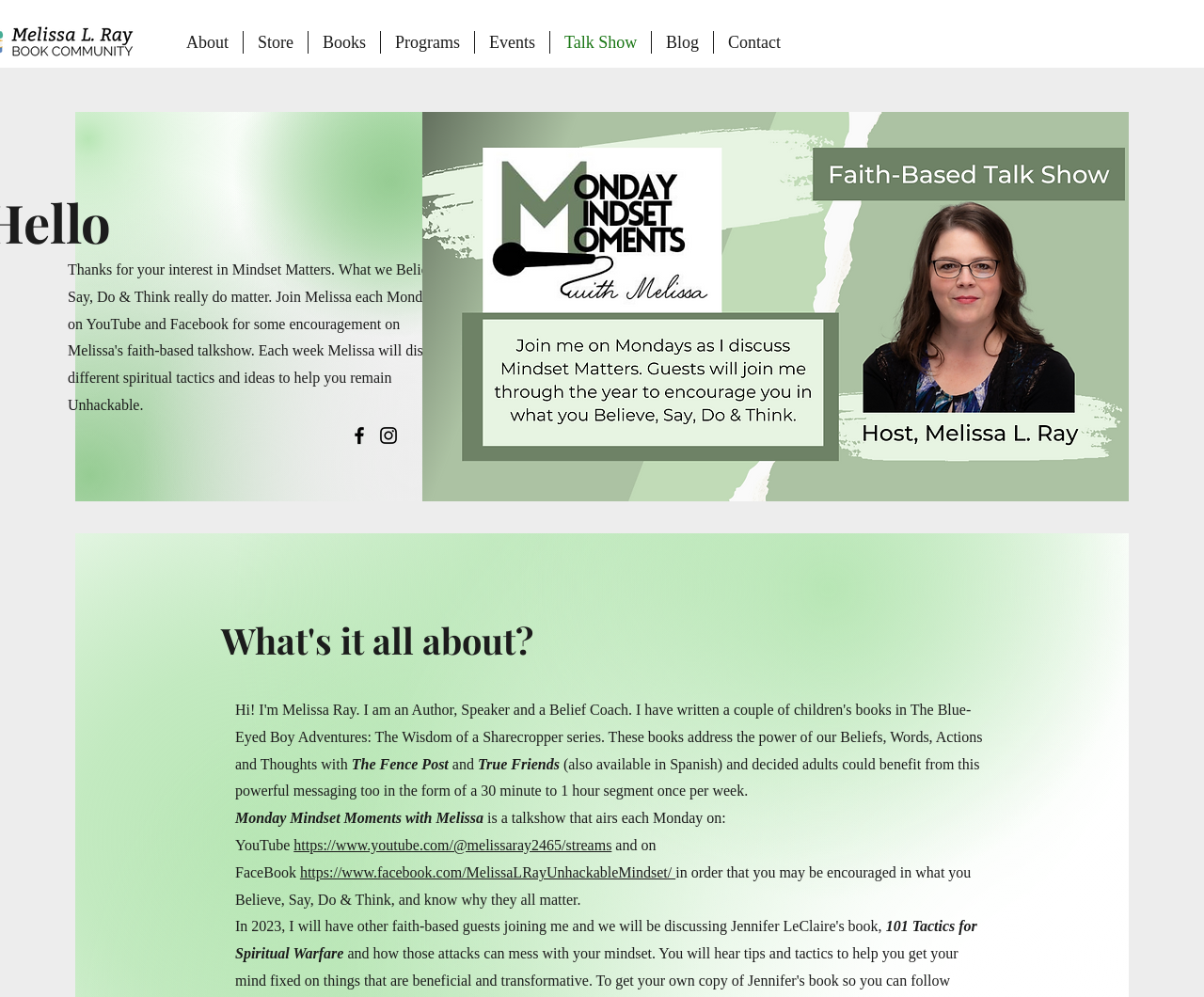Can you identify the bounding box coordinates of the clickable region needed to carry out this instruction: 'Read about 101 Tactics for Spiritual Warfare'? The coordinates should be four float numbers within the range of 0 to 1, stated as [left, top, right, bottom].

[0.195, 0.921, 0.812, 0.964]